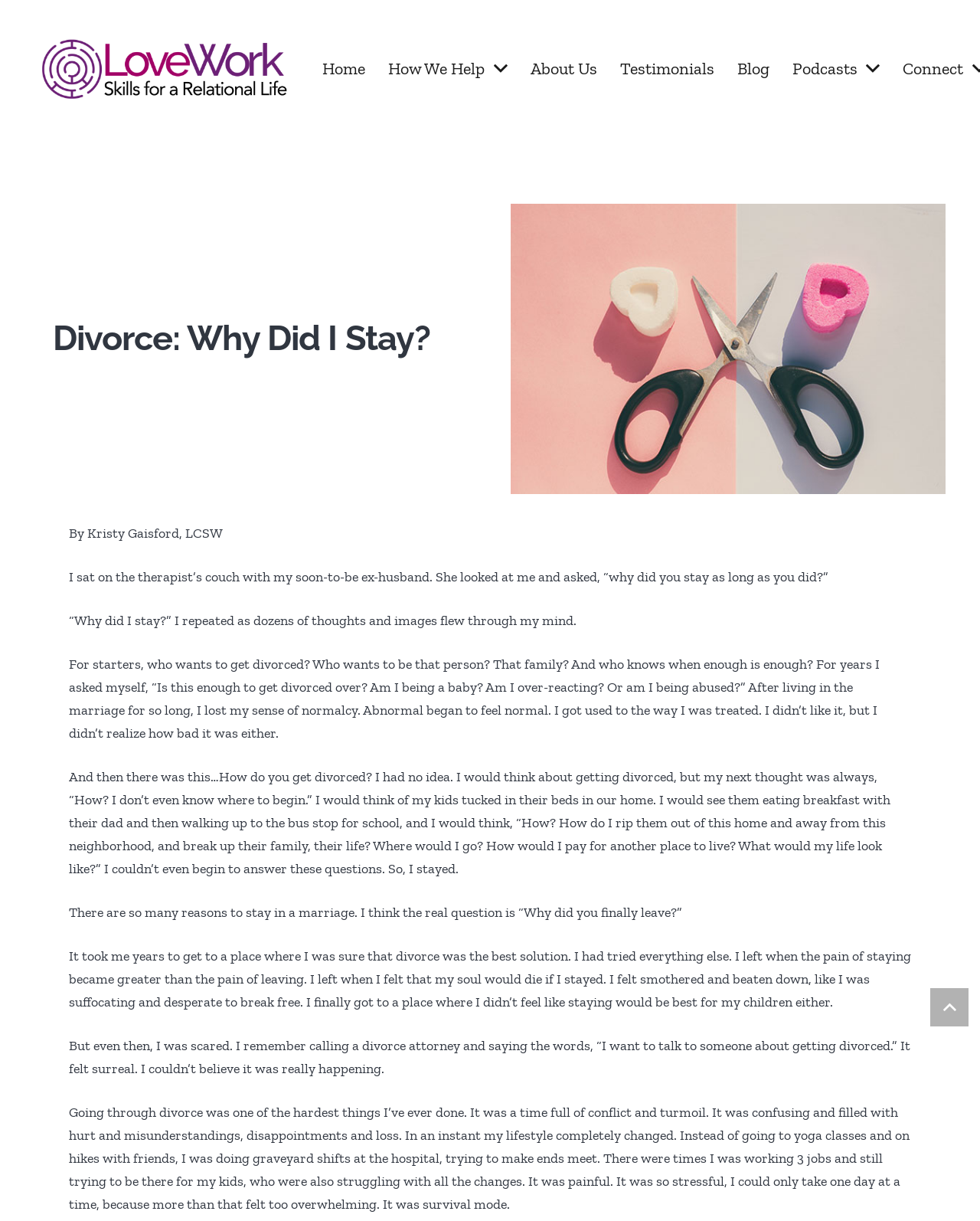What is the author's profession? Analyze the screenshot and reply with just one word or a short phrase.

LCSW